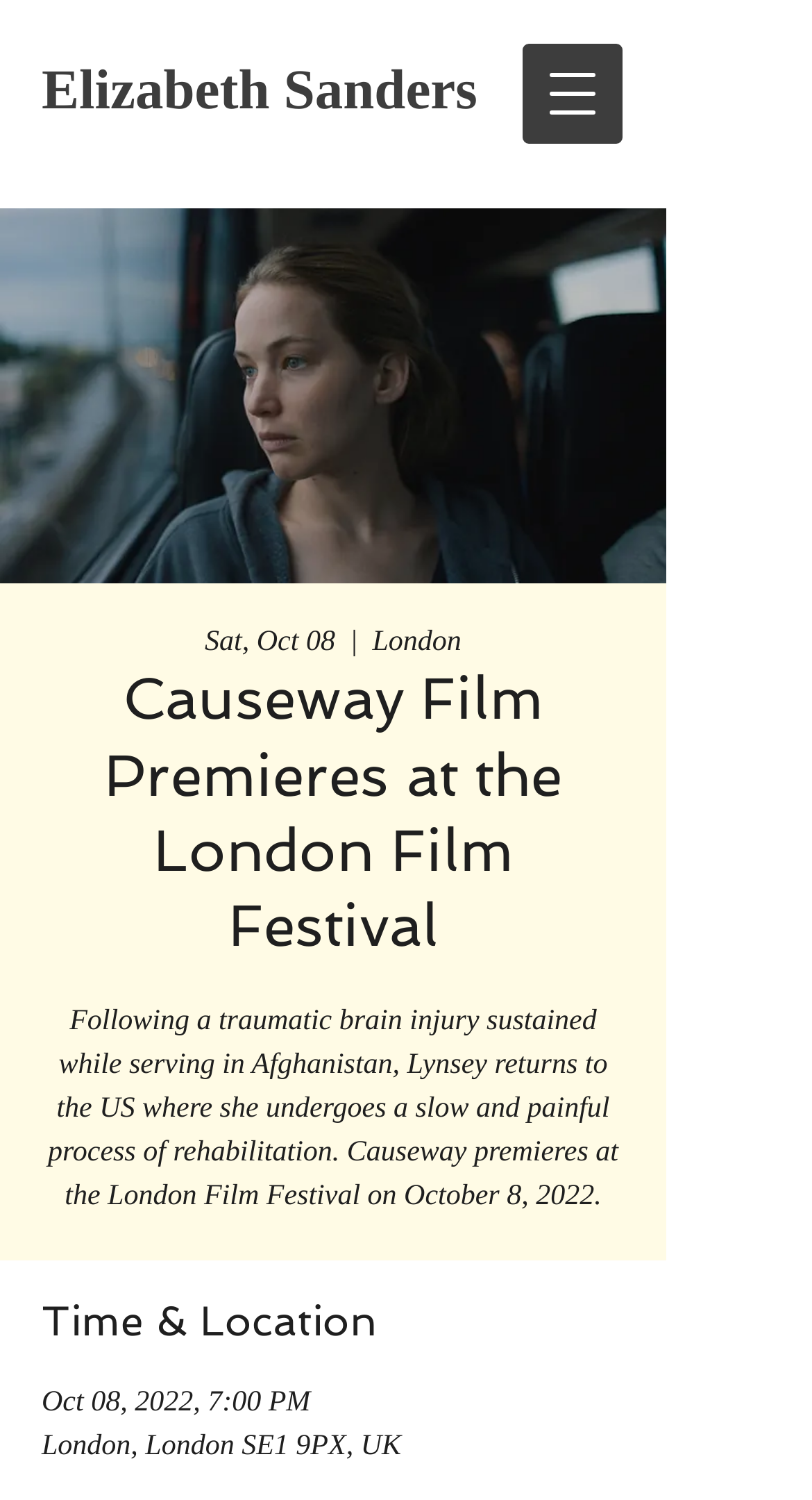Where is the London Film Festival located?
Make sure to answer the question with a detailed and comprehensive explanation.

I found the location of the London Film Festival by looking at the text 'London, London SE1 9PX, UK' which is located below the 'Time & Location' heading.